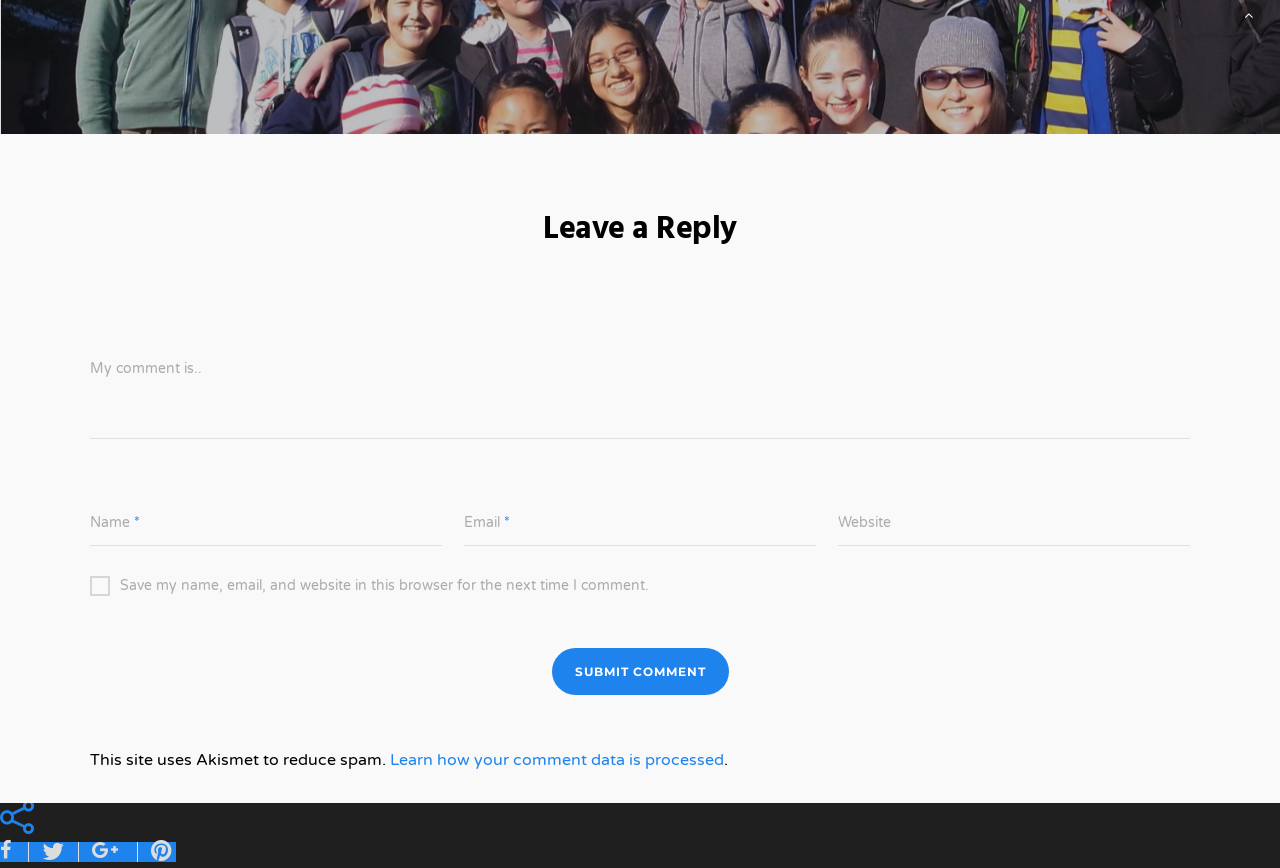What is the purpose of the link 'Learn how your comment data is processed'?
Please provide a comprehensive answer based on the contents of the image.

The link 'Learn how your comment data is processed' is placed next to the text 'This site uses Akismet to reduce spam.', indicating that it provides additional information on how the site processes comment data.